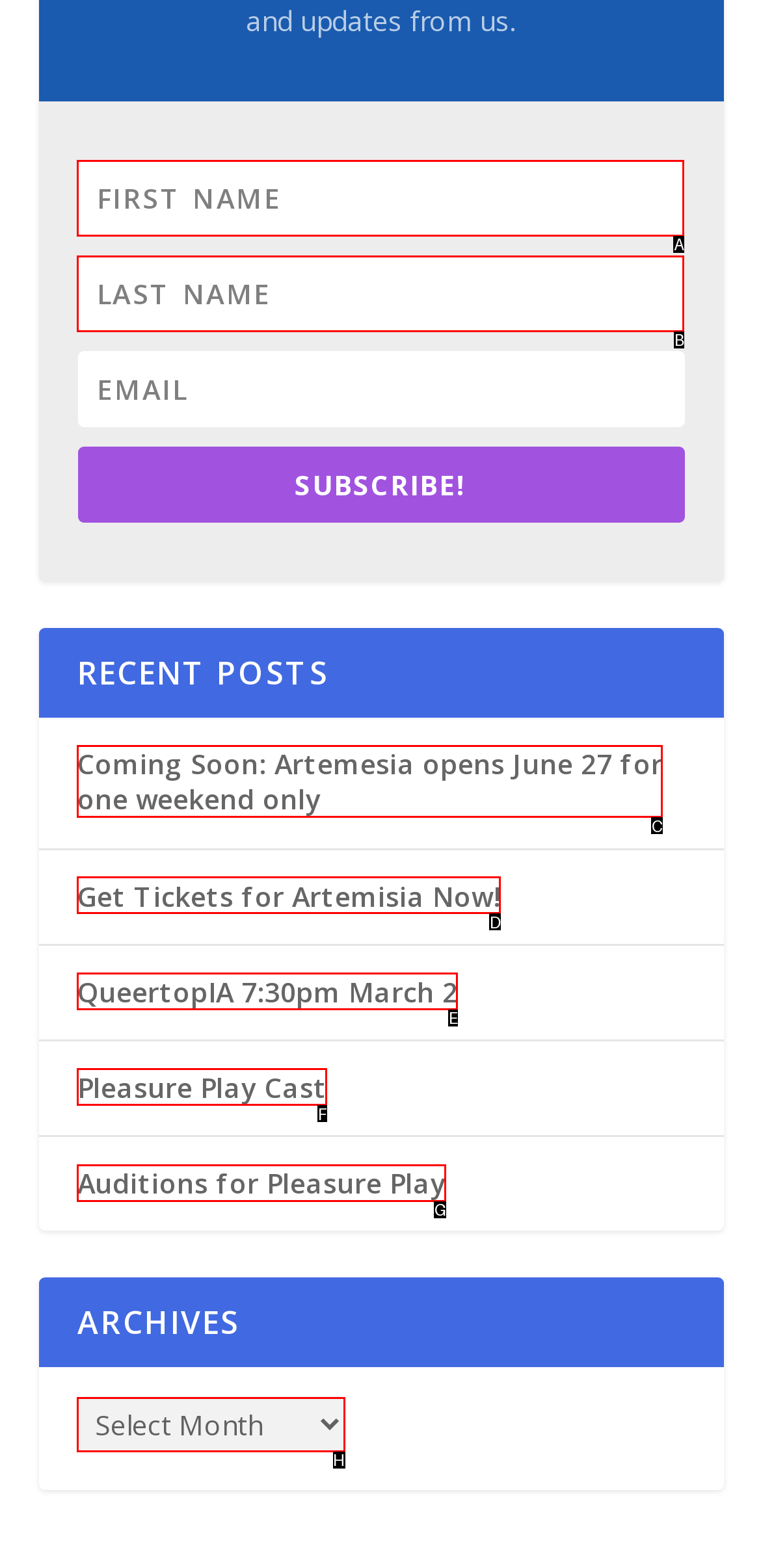Show which HTML element I need to click to perform this task: Read the article about sexual development in children Answer with the letter of the correct choice.

None